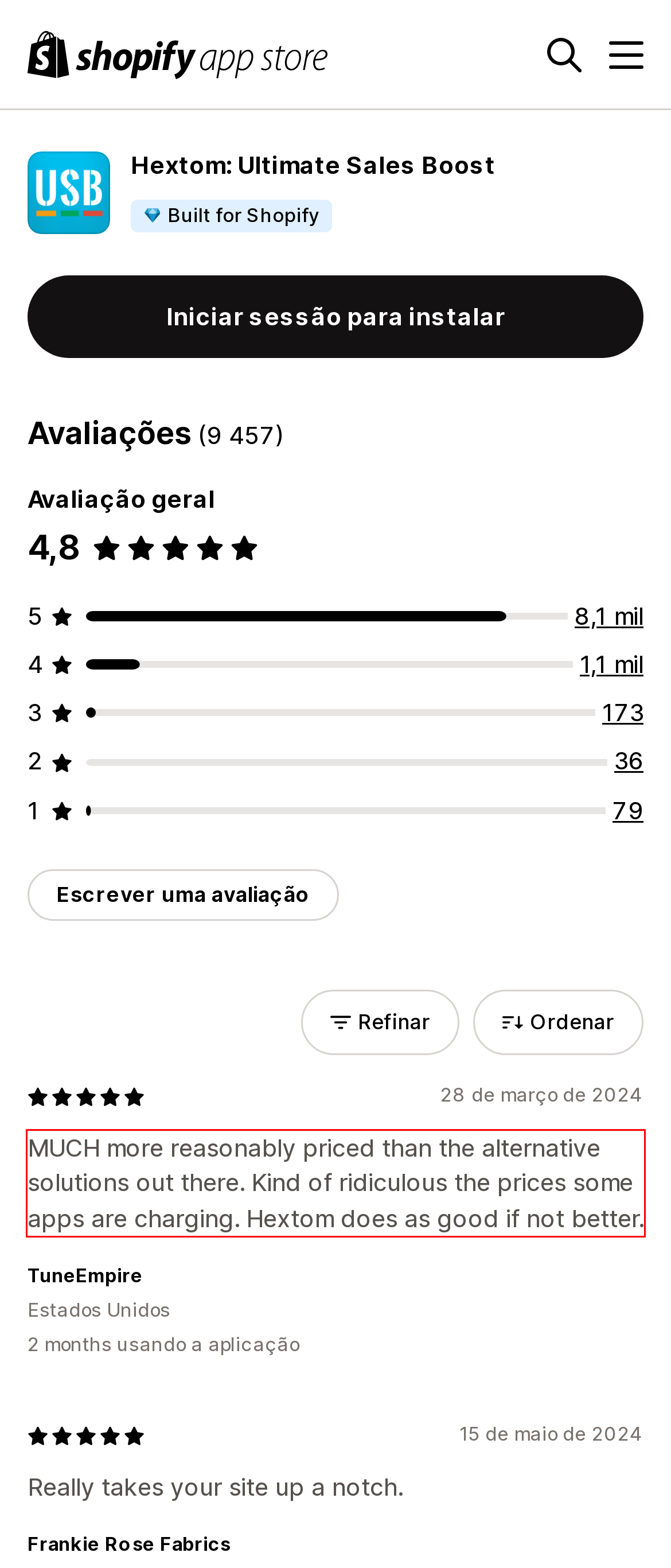Using the provided screenshot of a webpage, recognize the text inside the red rectangle bounding box by performing OCR.

MUCH more reasonably priced than the alternative solutions out there. Kind of ridiculous the prices some apps are charging. Hextom does as good if not better.